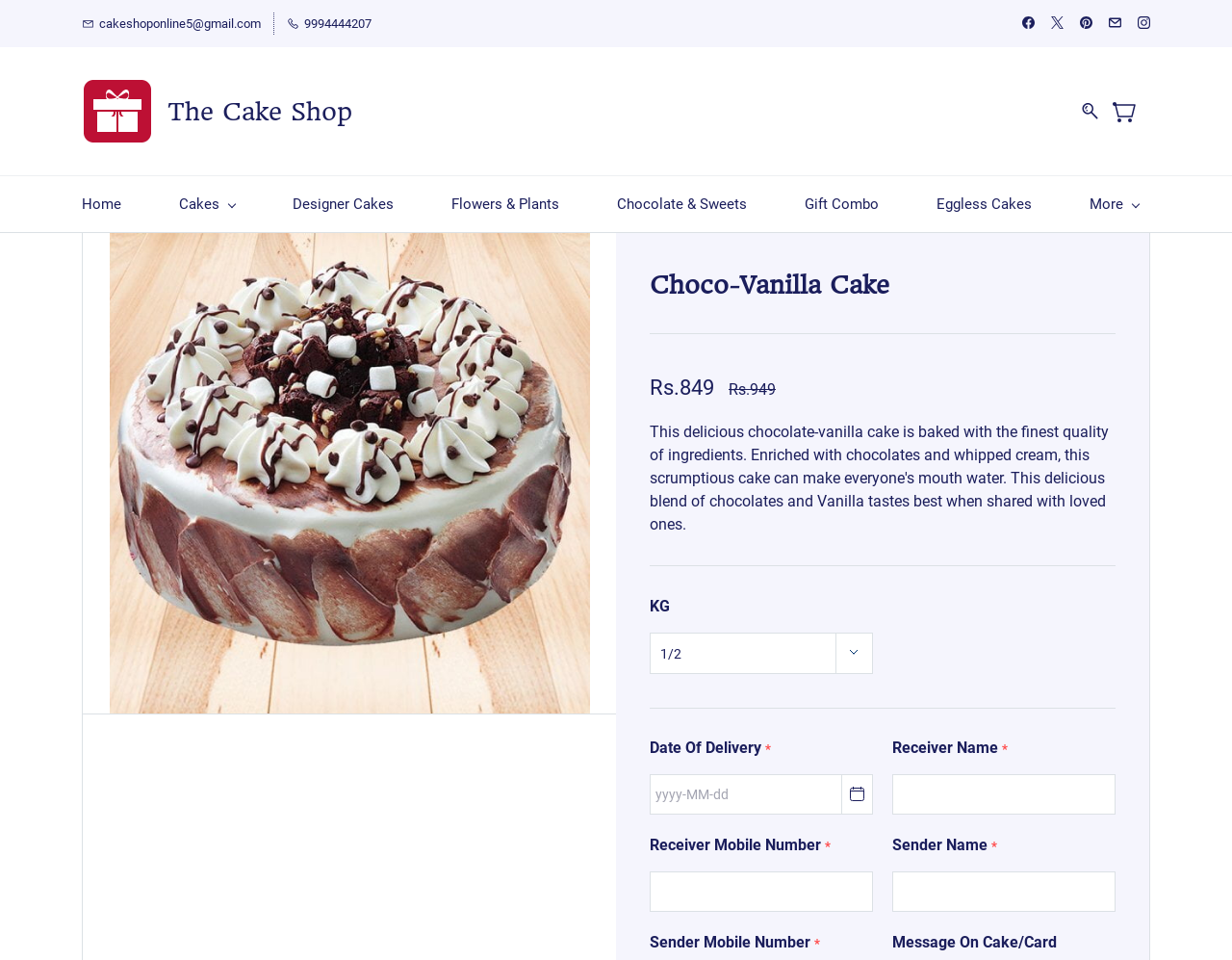Find the coordinates for the bounding box of the element with this description: "parent_node: Sender Name *".

[0.724, 0.908, 0.905, 0.95]